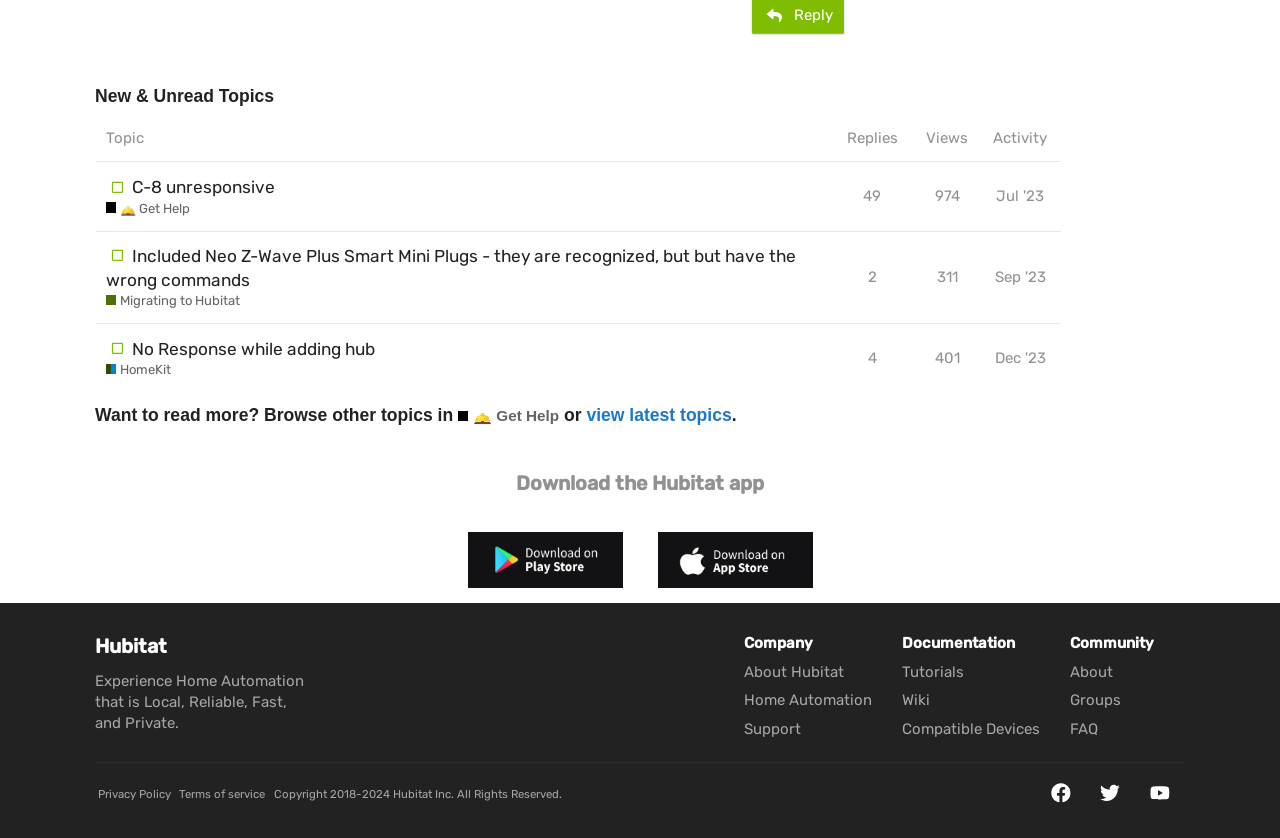Refer to the screenshot and give an in-depth answer to this question: How many topics are listed under 'New & Unread Topics'?

Under the 'New & Unread Topics' section, there are three rows of topics listed, each with a topic title, number of replies, views, and activity information.